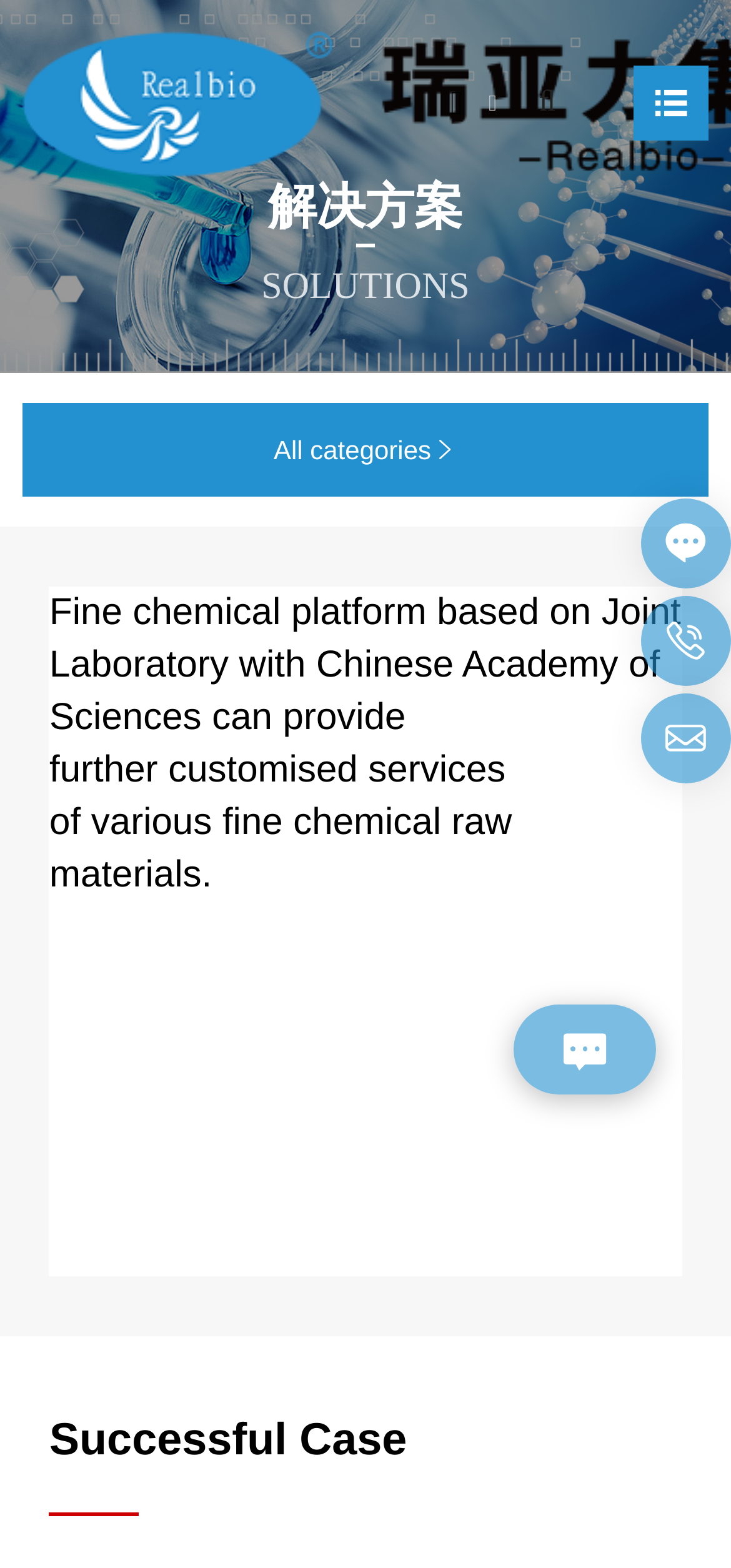Provide a single word or phrase answer to the question: 
What is the company's name?

Shenzhen Realbiogroup Co.,Ltd